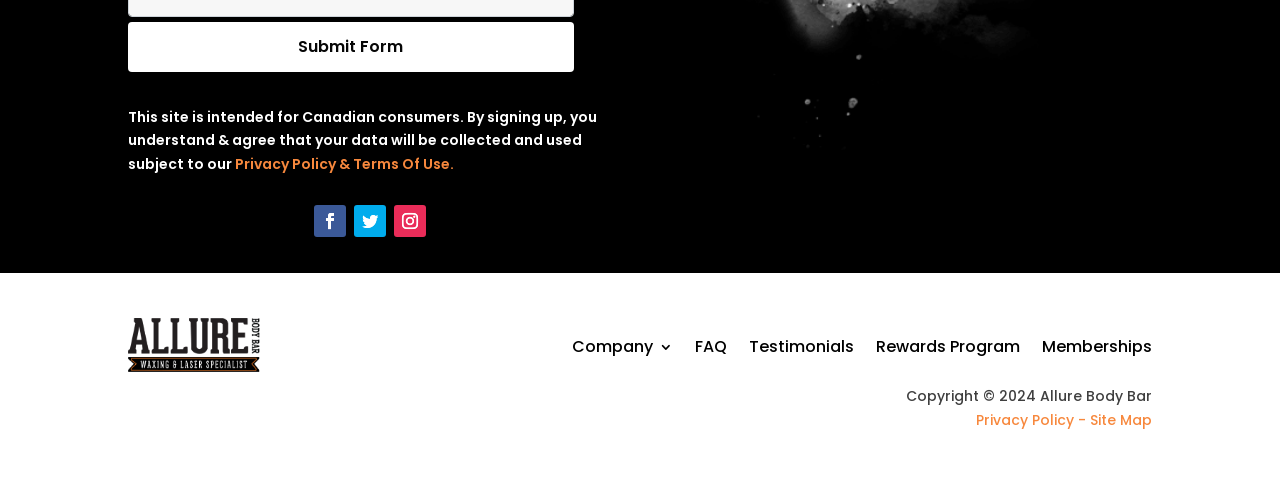Identify the bounding box coordinates of the region I need to click to complete this instruction: "Visit the Company 3 page".

[0.447, 0.682, 0.526, 0.728]